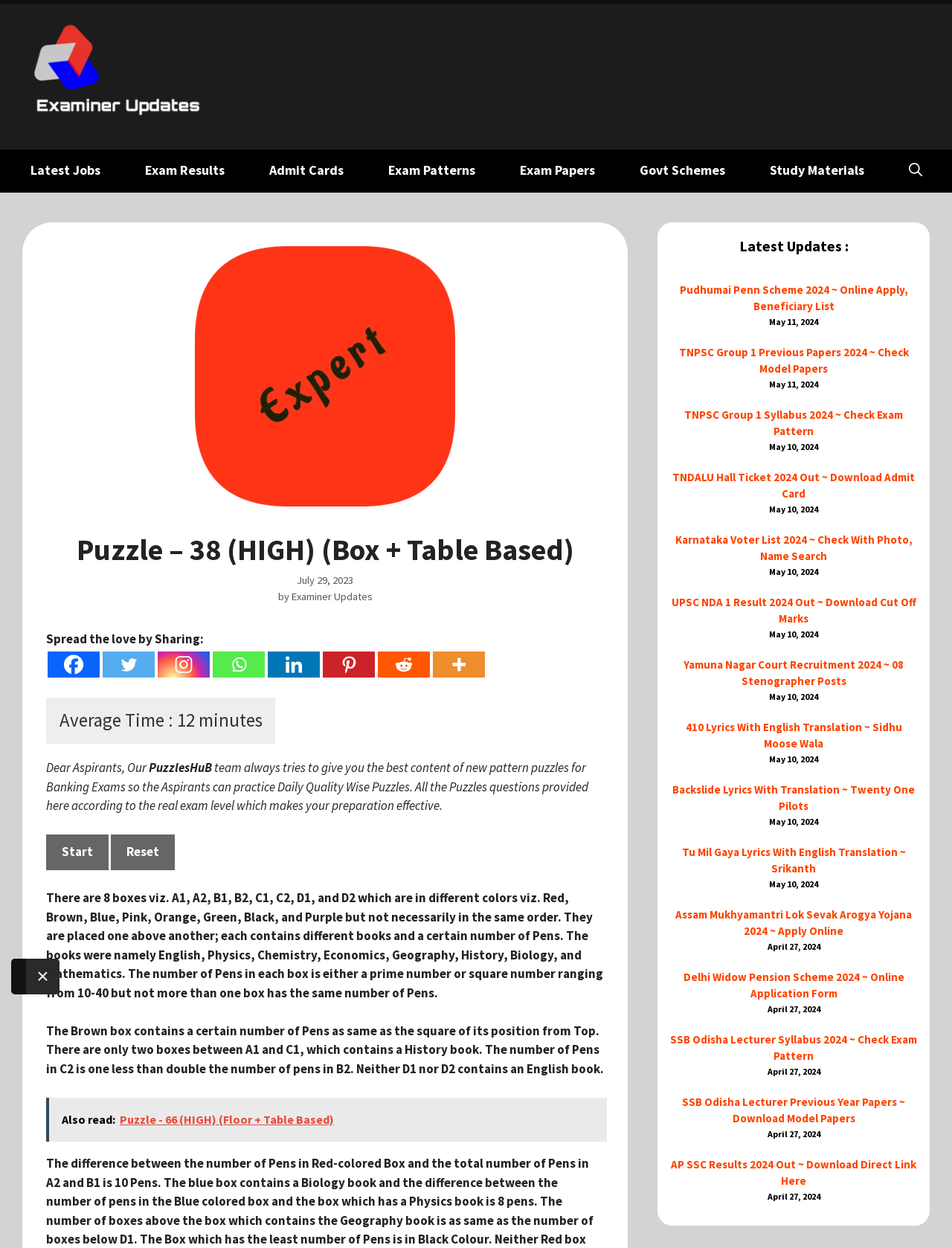Predict the bounding box coordinates of the area that should be clicked to accomplish the following instruction: "Click the 'Puzzle - 66 (HIGH) (Floor + Table Based)' link". The bounding box coordinates should consist of four float numbers between 0 and 1, i.e., [left, top, right, bottom].

[0.048, 0.879, 0.638, 0.915]